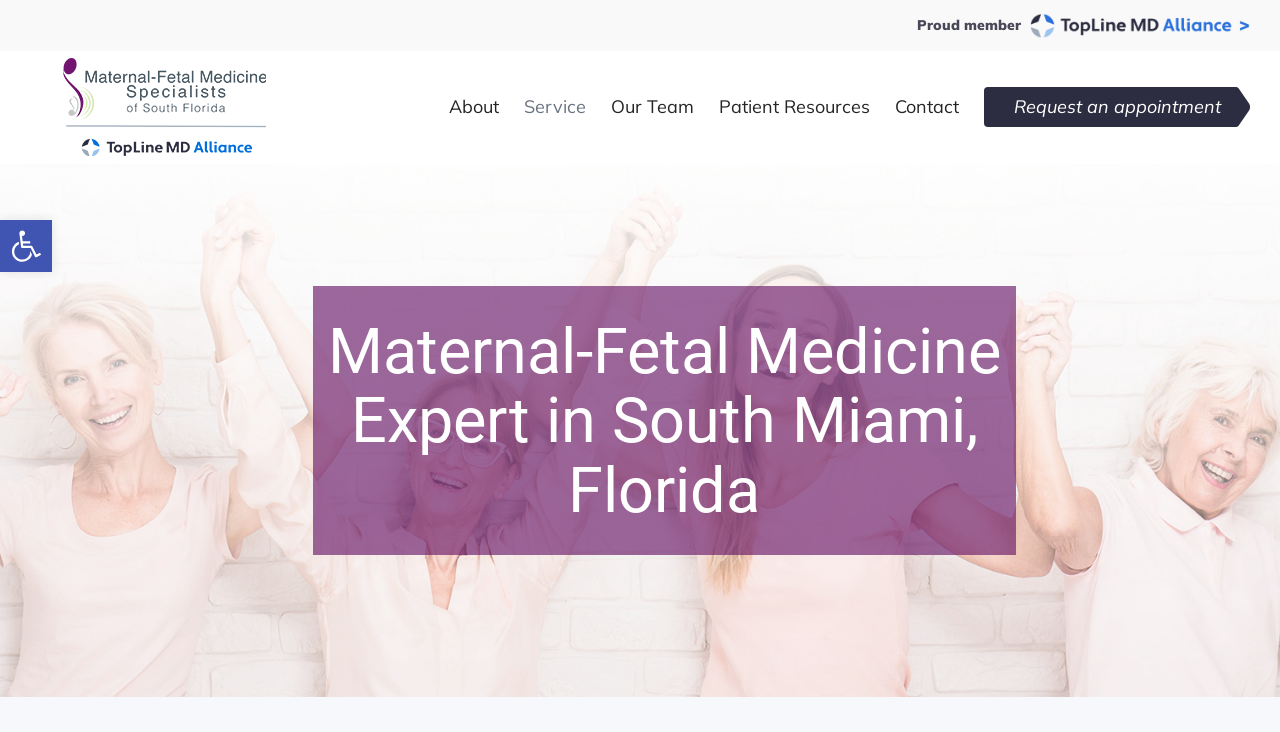Give a detailed account of the webpage, highlighting key information.

The webpage is about Maternal-Fetal Medicine Experts in South Florida, providing professional obstetric care and help in managing high-risk pregnancies. 

At the top left corner, there is a logo of Maternal-Fetal Medicine Specialists of South Florida, LLC. Next to it, there is a navigation menu with five options: About, Service, Our Team, Patient Resources, and Contact. The navigation menu spans across the top of the page, almost reaching the right edge. 

On the top right corner, there is a button to open the toolbar accessibility tools, accompanied by a small image. Above the navigation menu, there is a static text "Proud member" and a link to a topline logo.

The main content of the page is headed by a title "Maternal-Fetal Medicine Expert in South Miami, Florida", which is positioned roughly in the middle of the page. There is no other visible content or text on the page besides the mentioned elements.